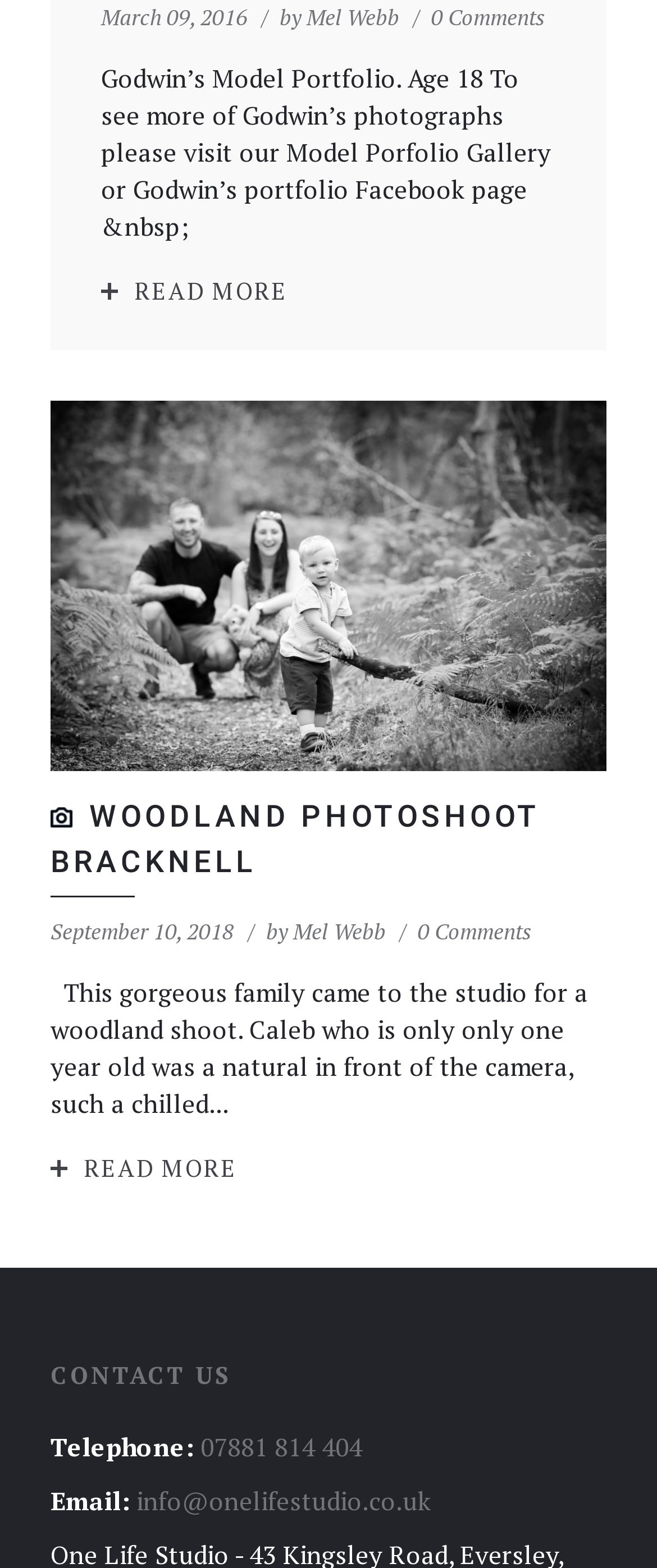Kindly determine the bounding box coordinates for the clickable area to achieve the given instruction: "read more about Godwin's photographs".

[0.154, 0.174, 0.438, 0.198]